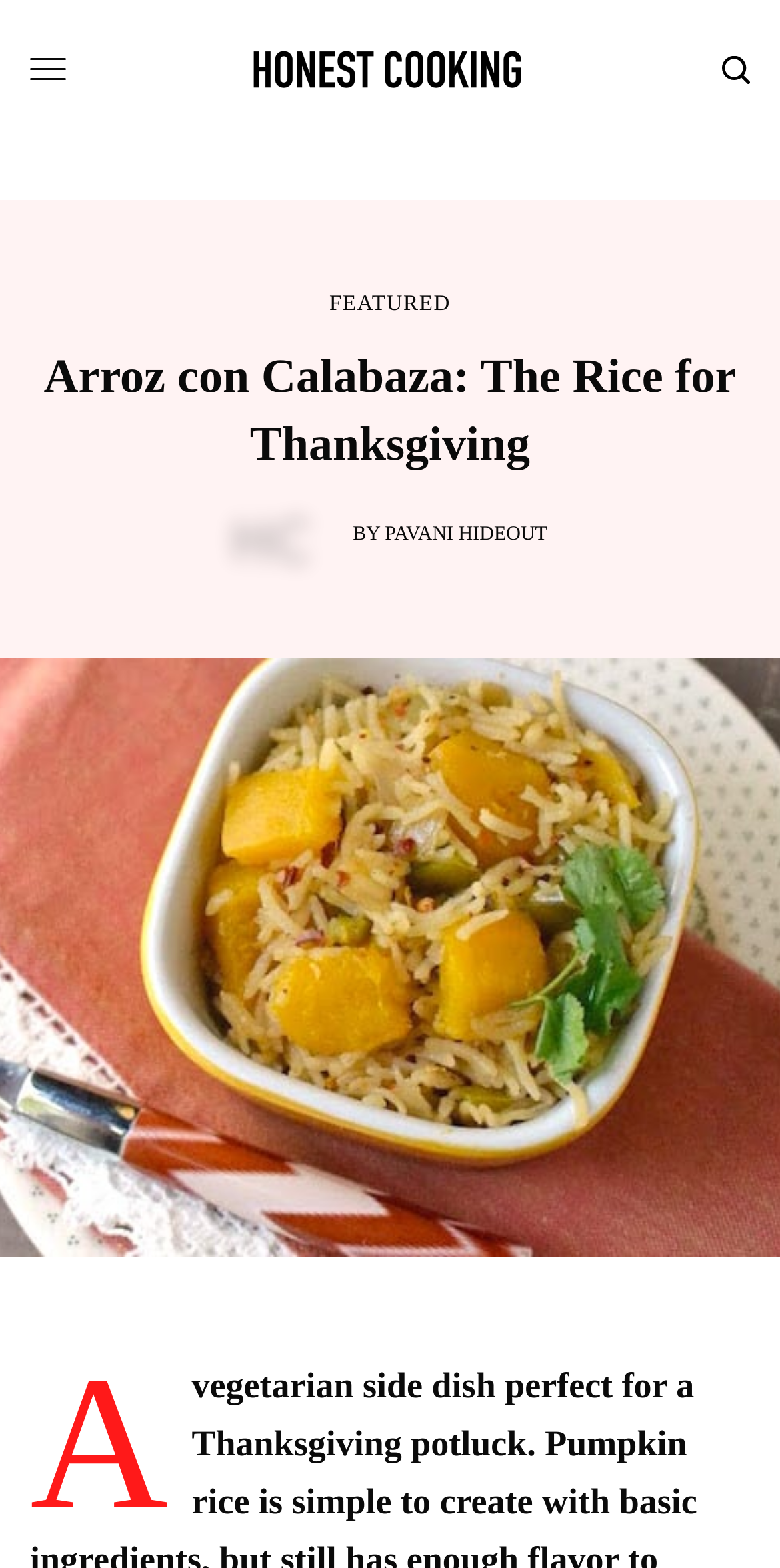Respond to the following question using a concise word or phrase: 
What is the name of the website?

Honest Cooking